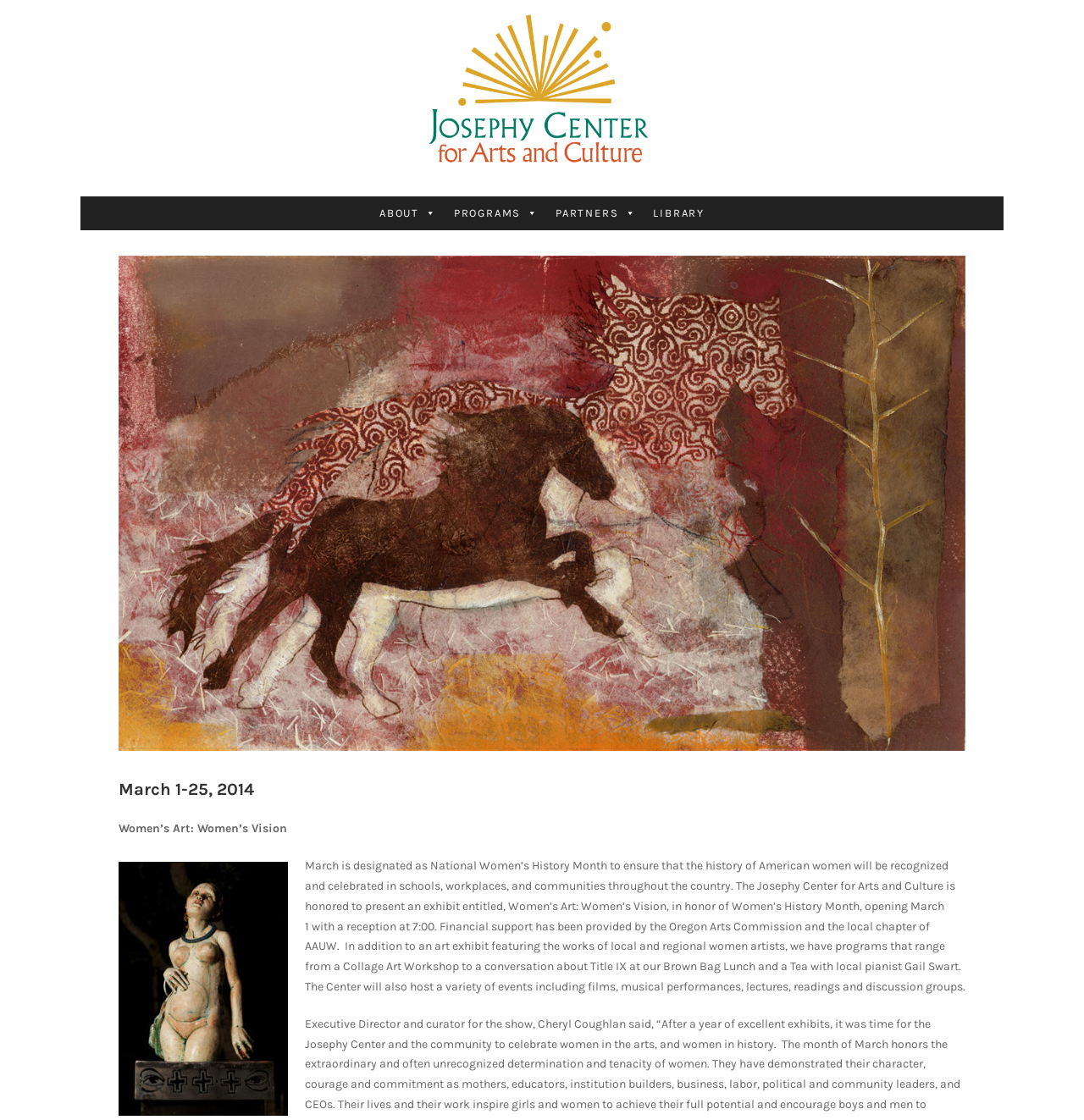Who is the pianist mentioned in the text?
Carefully analyze the image and provide a detailed answer to the question.

I found the answer by reading the text that mentions 'a Tea with local pianist Gail Swart'.